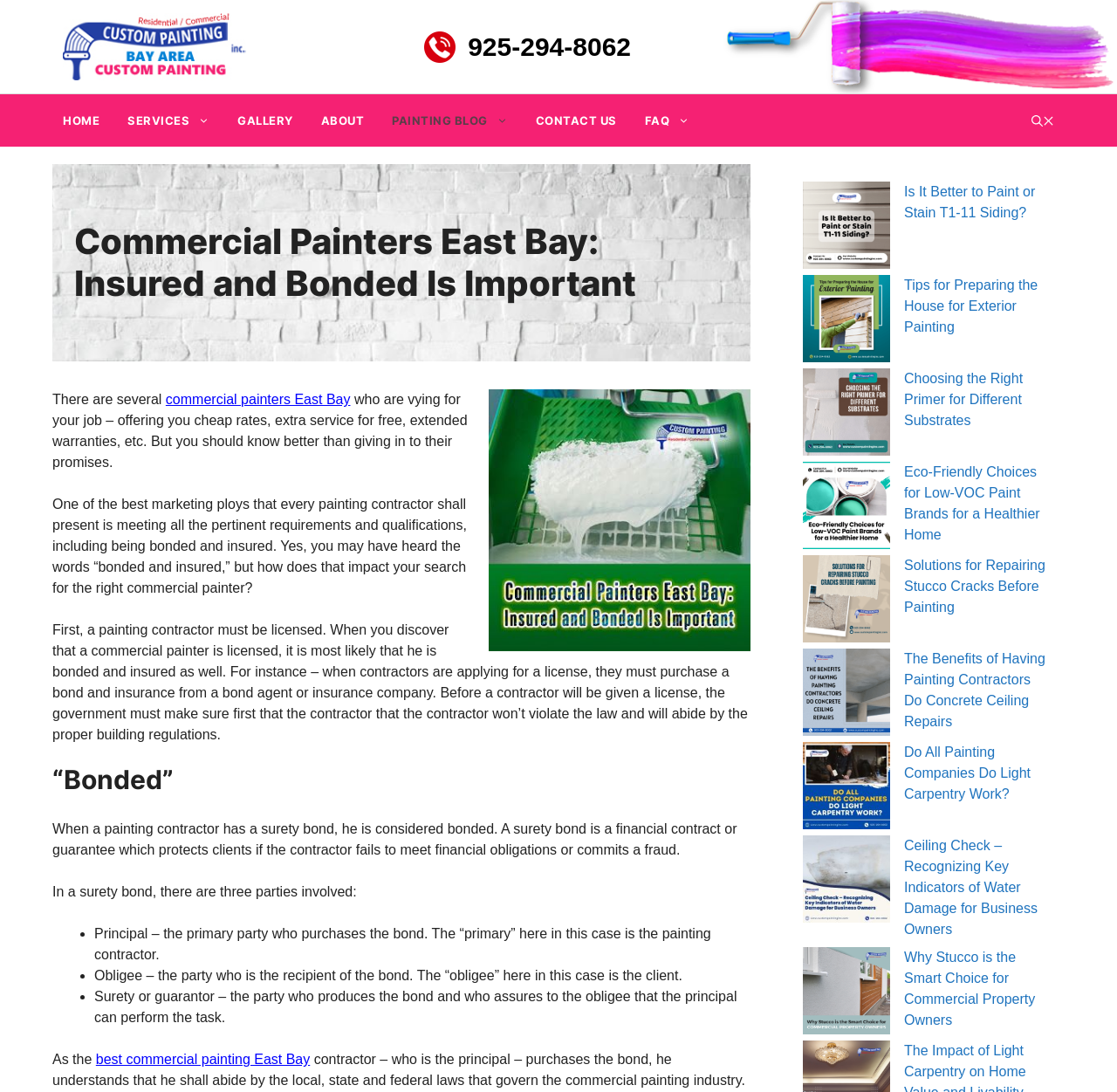Extract the bounding box coordinates for the HTML element that matches this description: "aria-label="Open search"". The coordinates should be four float numbers between 0 and 1, i.e., [left, top, right, bottom].

[0.911, 0.087, 0.956, 0.135]